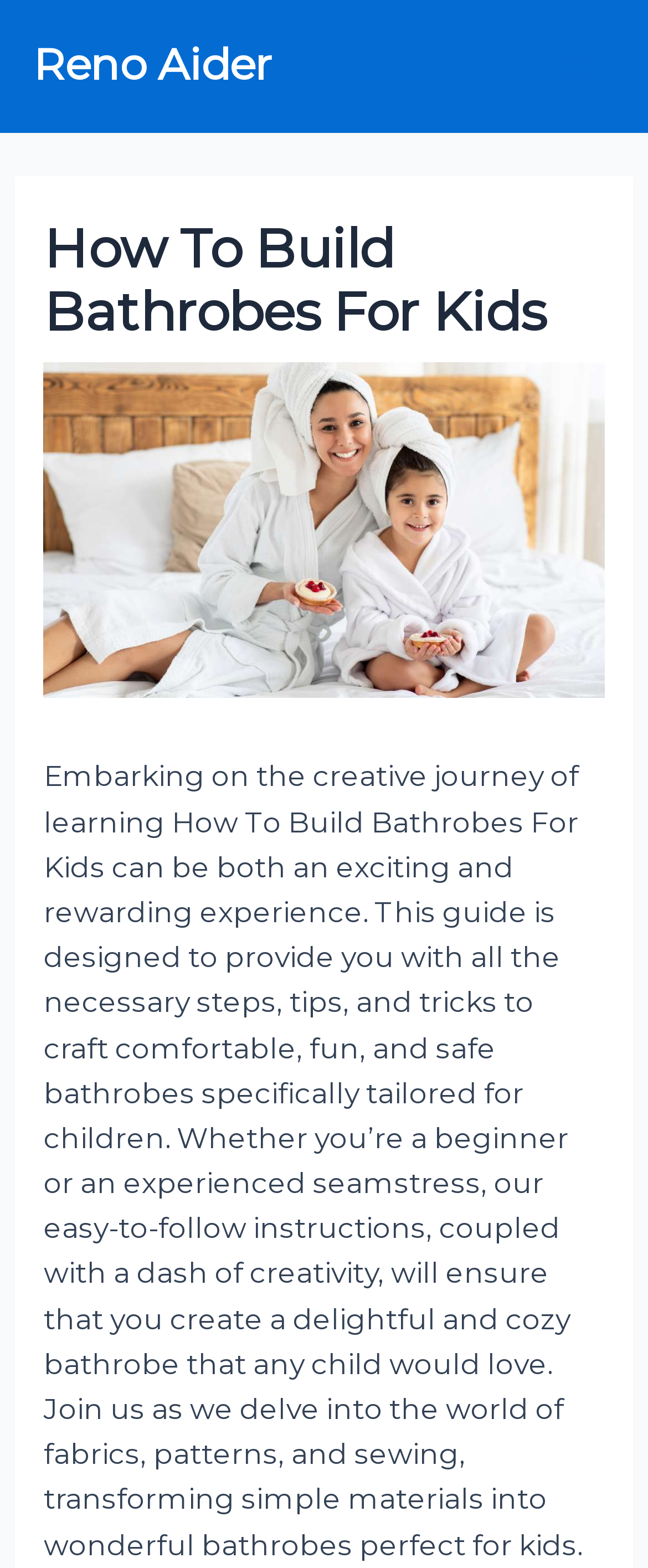What is the main image on the webpage about?
Analyze the screenshot and provide a detailed answer to the question.

The main image on the webpage is likely an illustration or a photo of a bathrobe for kids, as it is described as 'How To Build Bathrobes For Kids' and is placed prominently on the webpage.